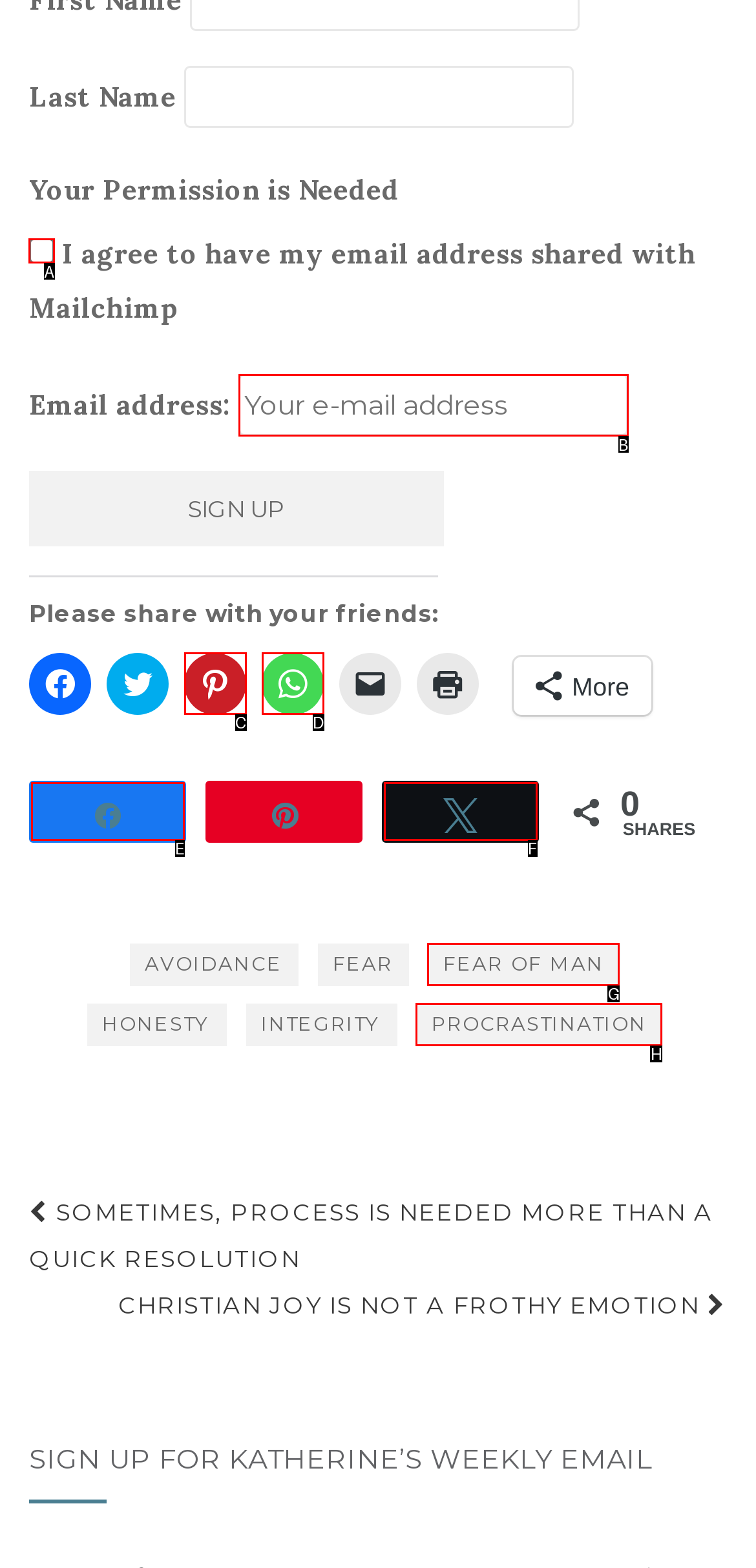Tell me the letter of the UI element to click in order to accomplish the following task: Check the permission checkbox
Answer with the letter of the chosen option from the given choices directly.

A